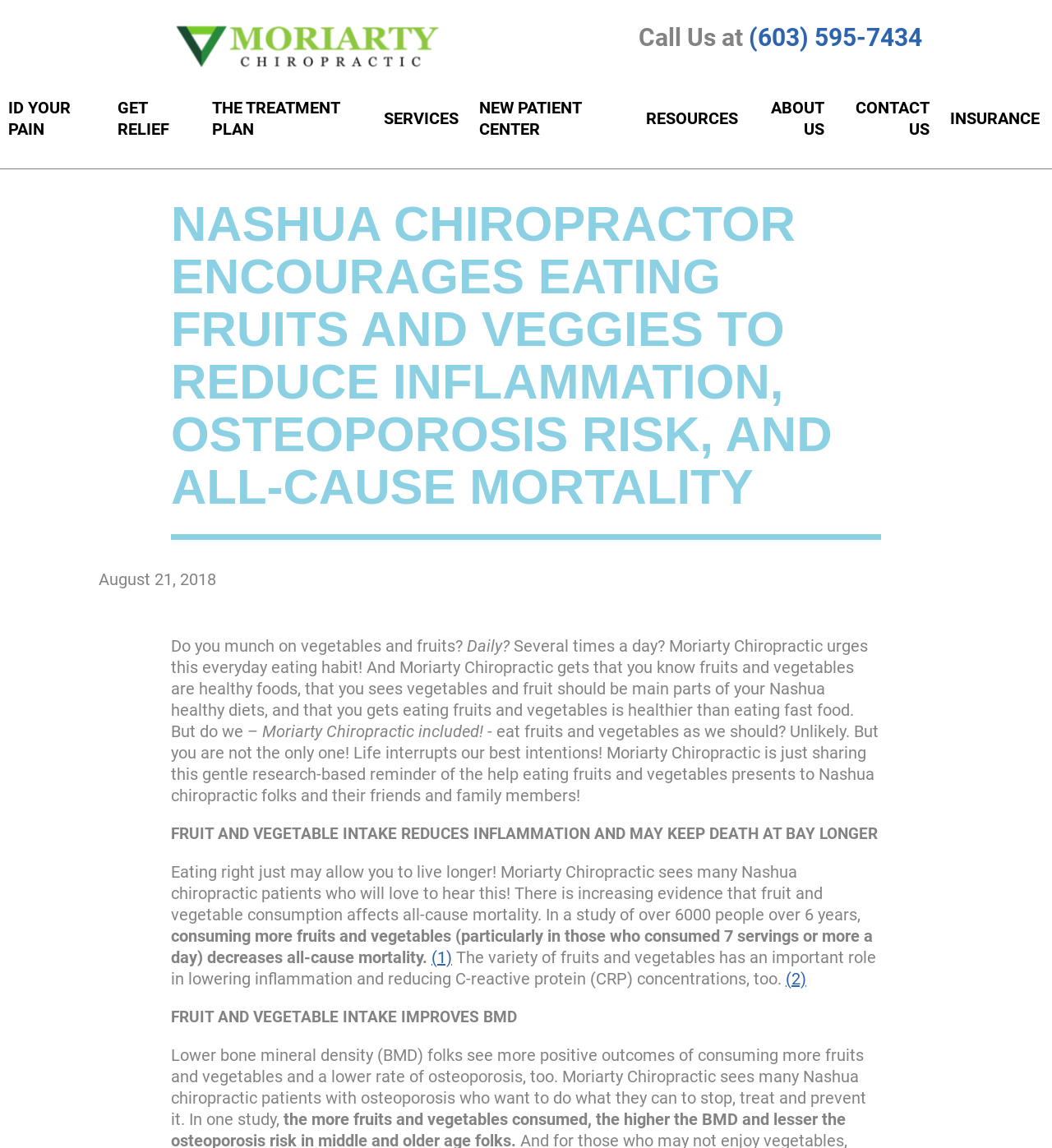Provide the bounding box coordinates of the UI element that matches the description: "Contact Us".

[0.795, 0.077, 0.891, 0.129]